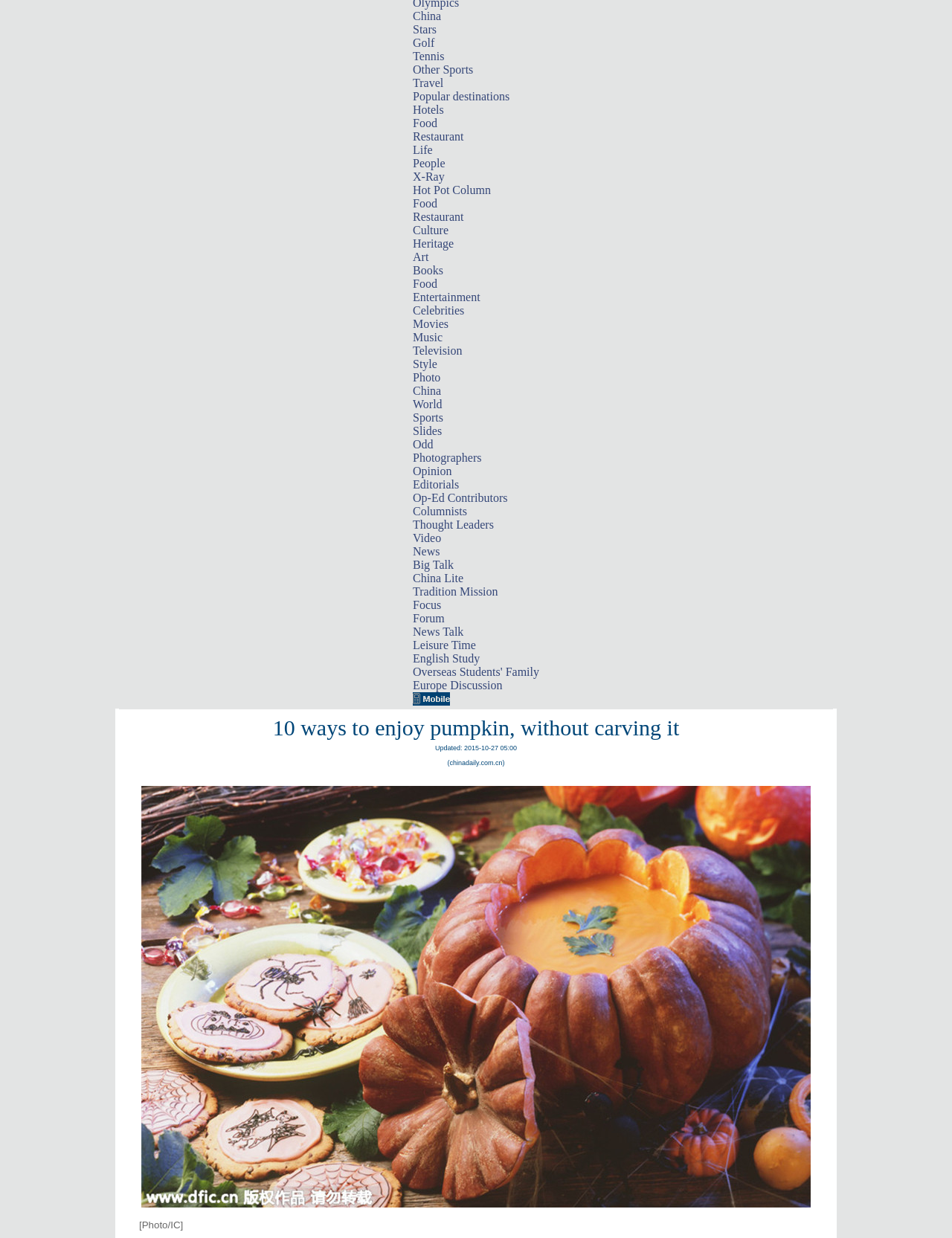Provide the bounding box coordinates of the HTML element described by the text: "China".

[0.434, 0.008, 0.463, 0.018]